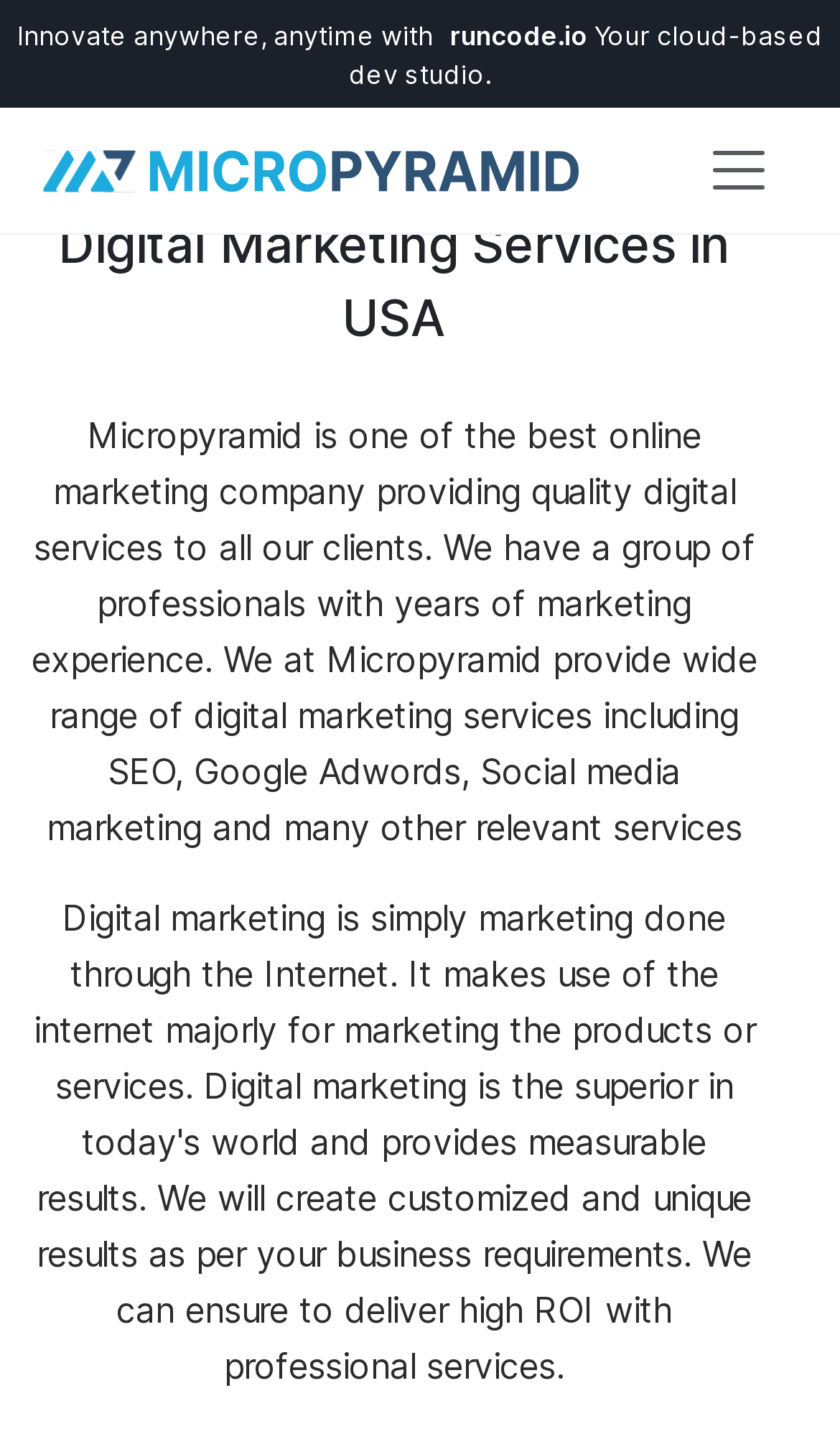What is the navigation button at the top right corner of the webpage?
Look at the image and answer the question using a single word or phrase.

Toggle navigation